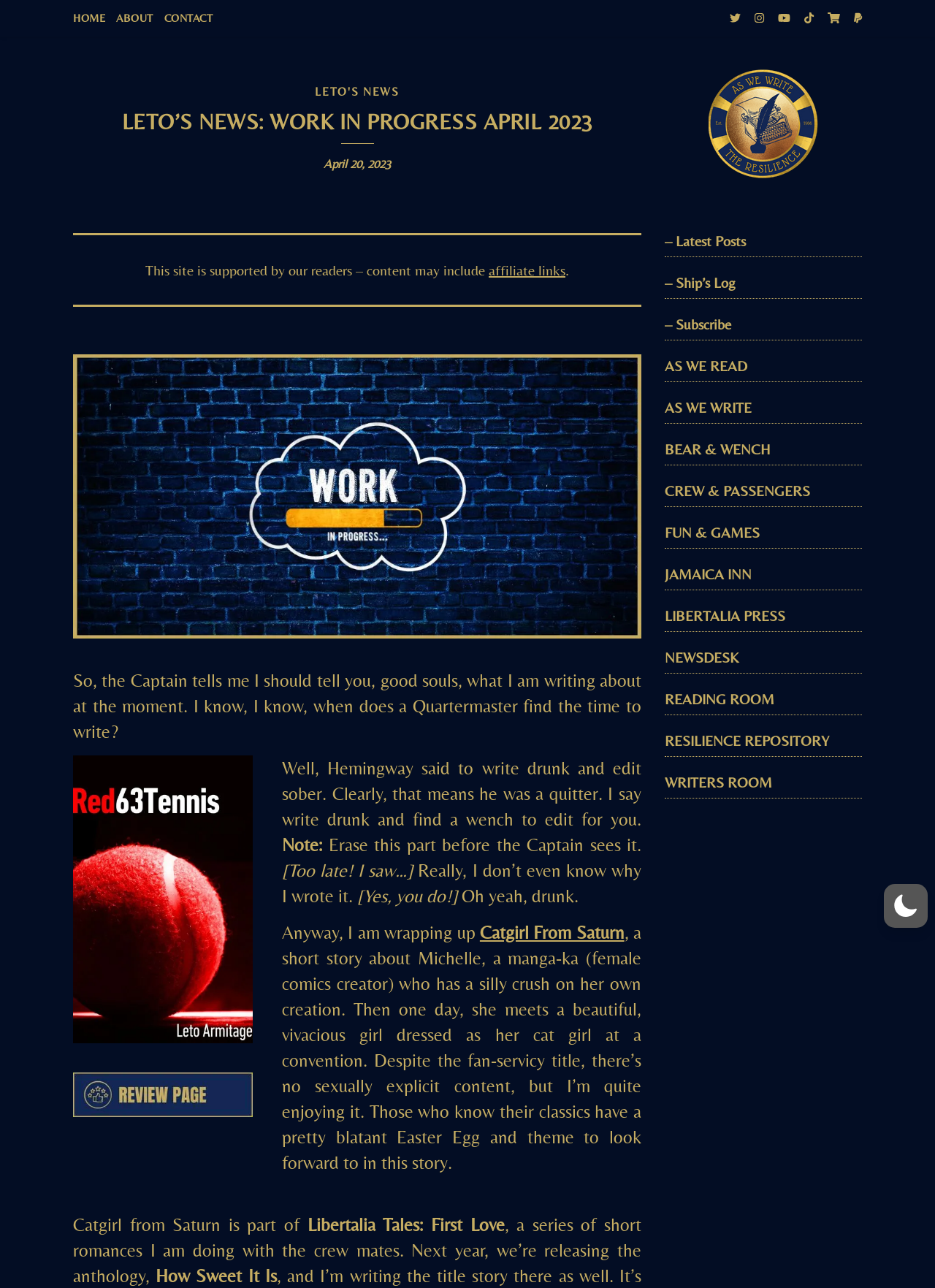Provide the bounding box coordinates for the UI element described in this sentence: "alt="Armitage, L. Red63Tennis book cover"". The coordinates should be four float values between 0 and 1, i.e., [left, top, right, bottom].

[0.078, 0.587, 0.27, 0.81]